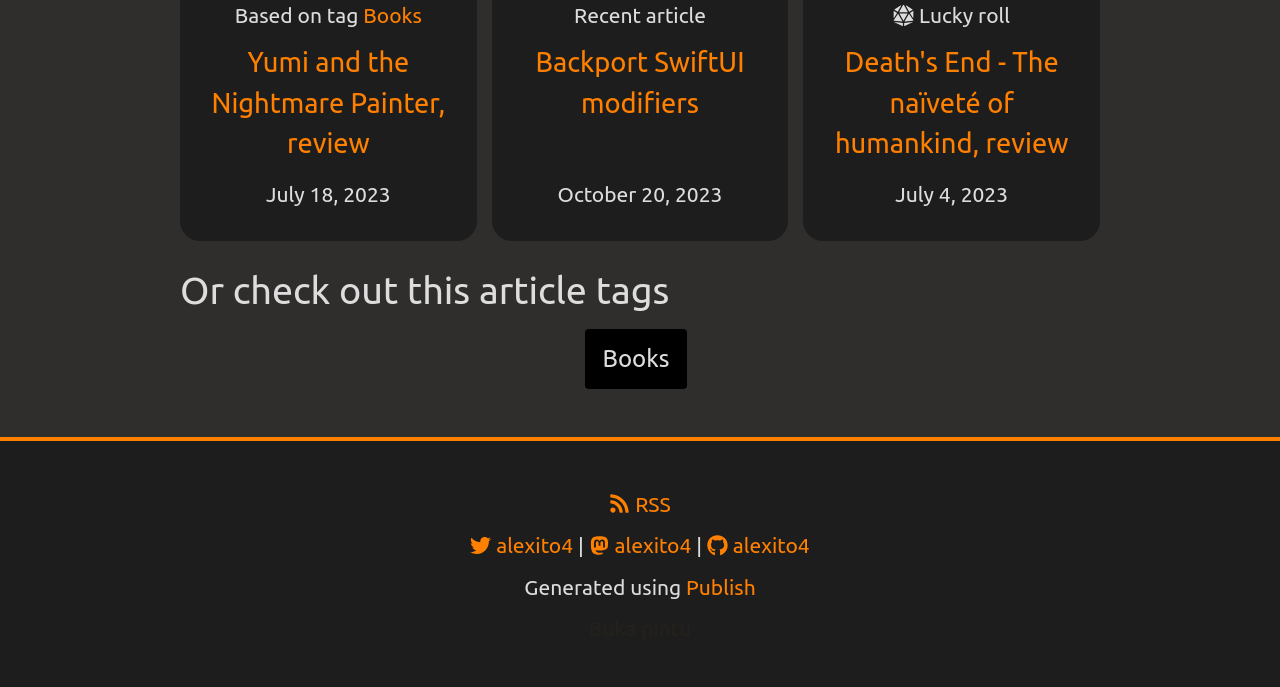Determine the bounding box coordinates of the UI element described by: "Buka pintu".

[0.46, 0.897, 0.54, 0.932]